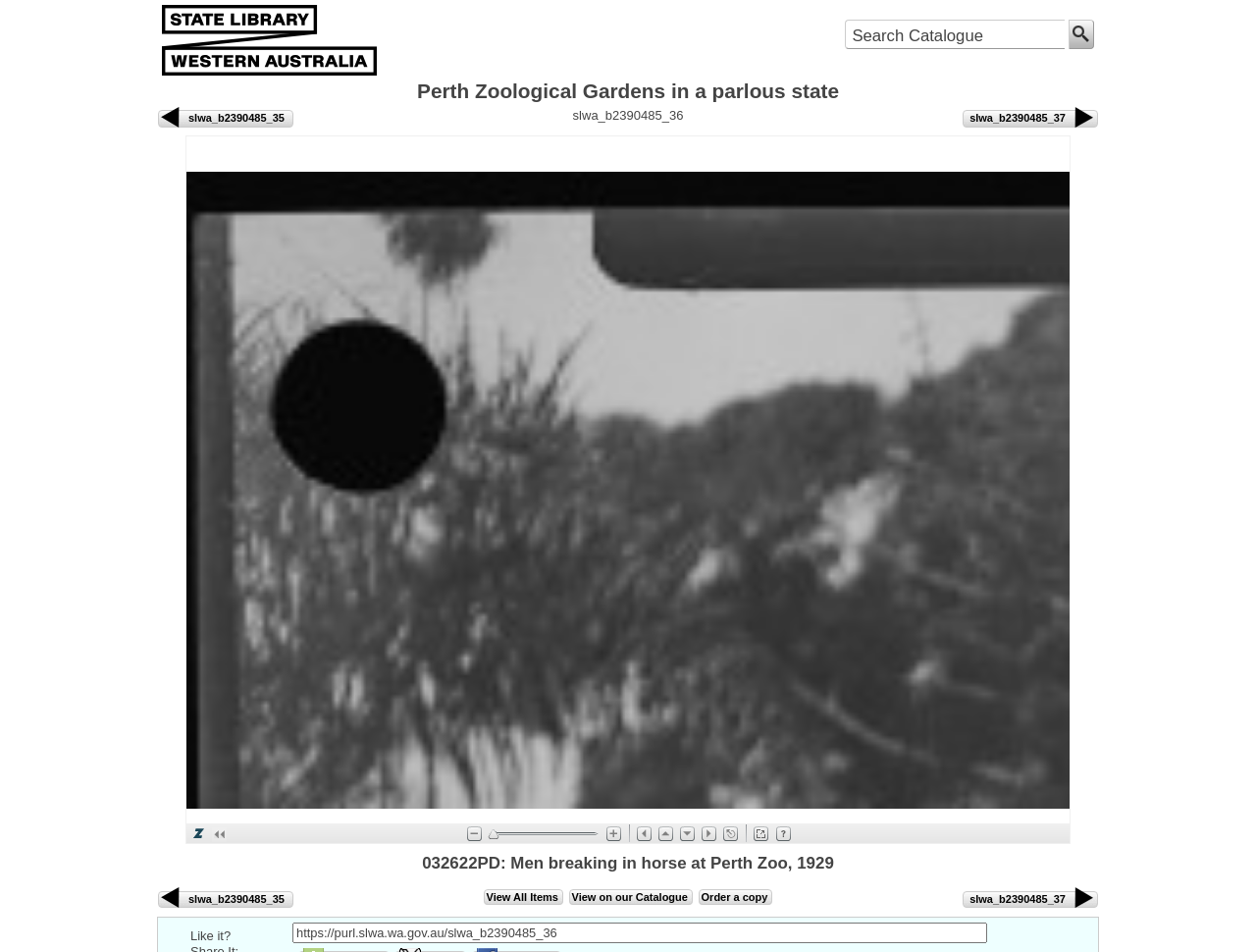Determine the bounding box coordinates of the section to be clicked to follow the instruction: "Order a copy". The coordinates should be given as four float numbers between 0 and 1, formatted as [left, top, right, bottom].

[0.556, 0.934, 0.615, 0.95]